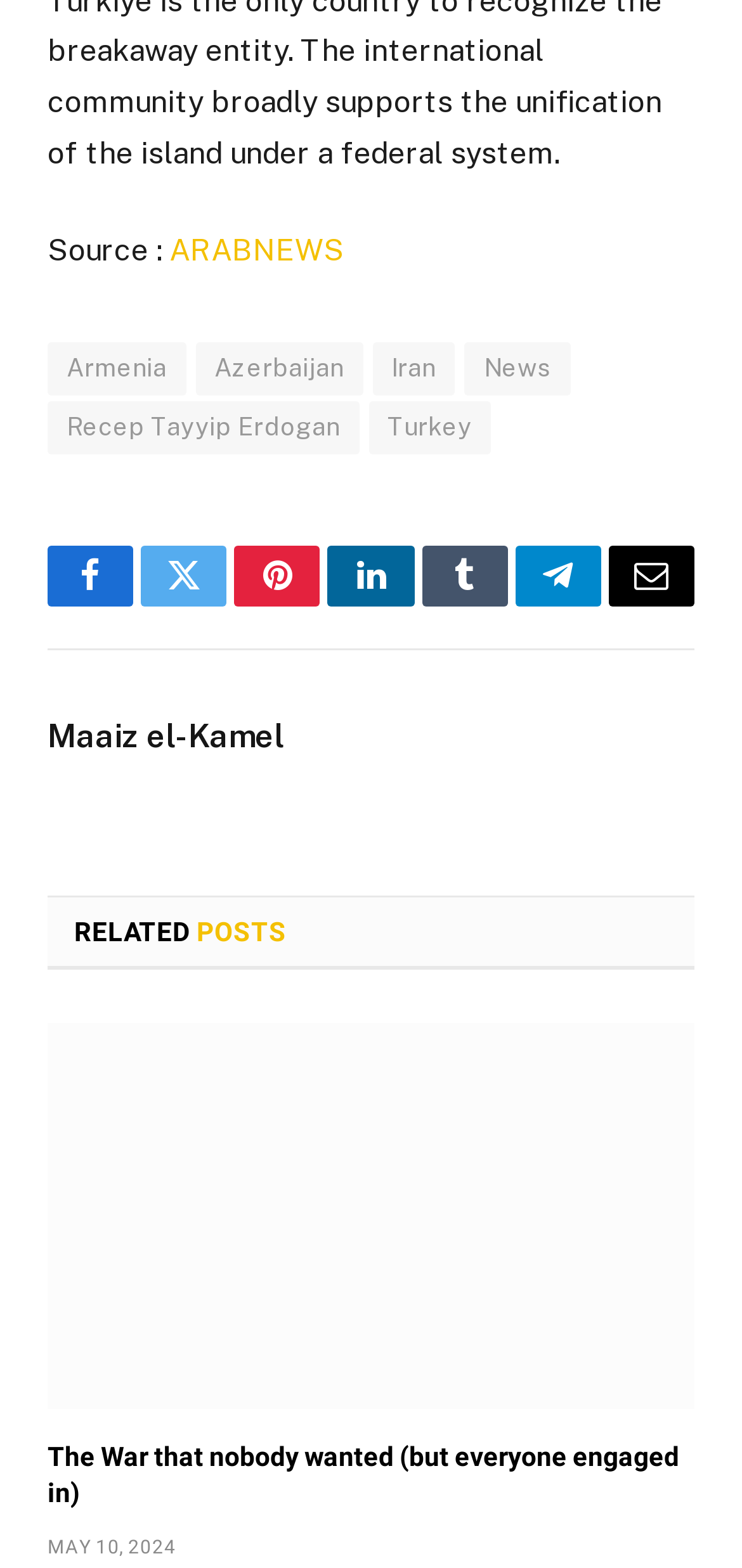When was the first related post published?
Please use the image to provide a one-word or short phrase answer.

MAY 10, 2024